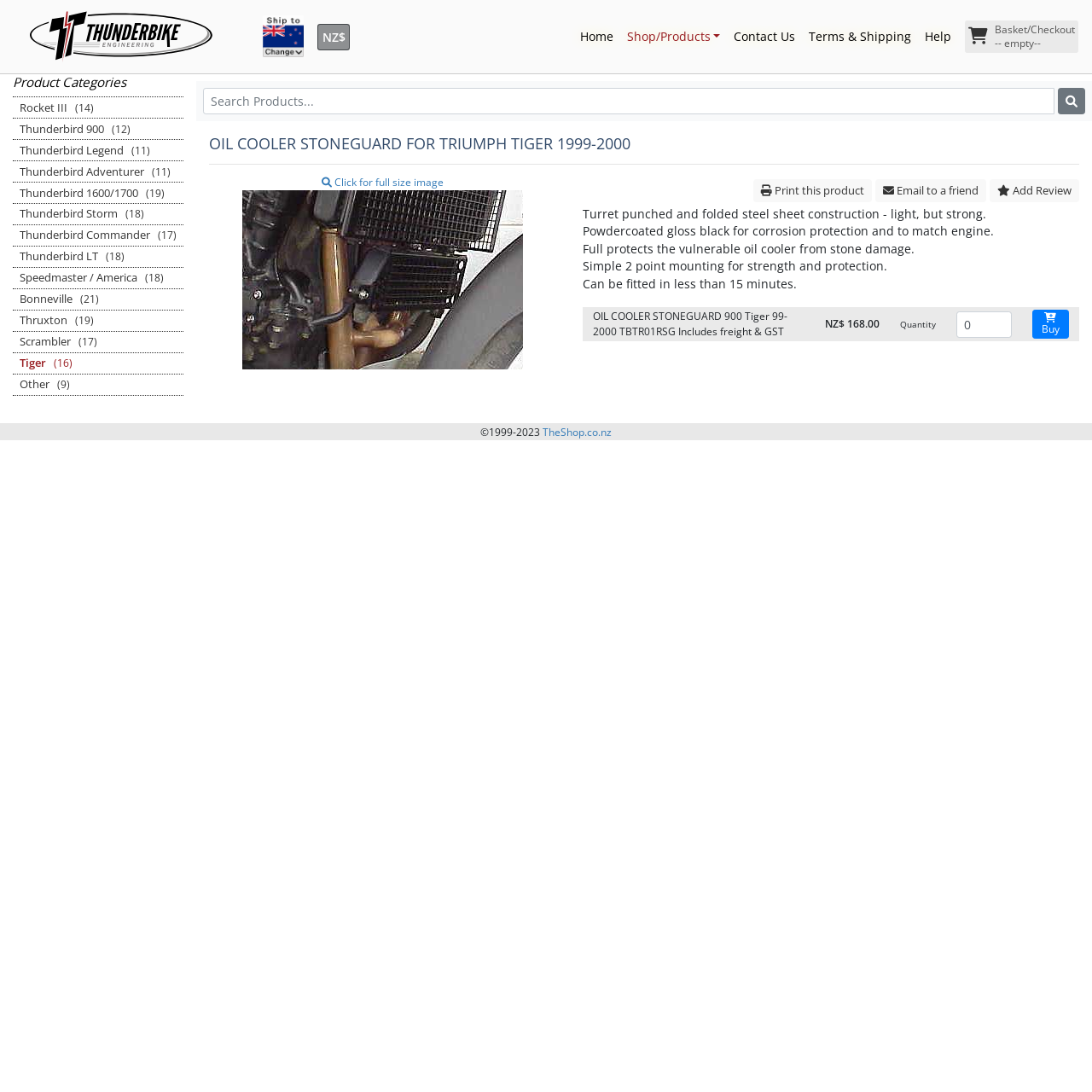What is the price of the product?
Could you please answer the question thoroughly and with as much detail as possible?

The price of the product is mentioned in the table on the webpage, which shows the product details, including the price, which is NZ$168.00.